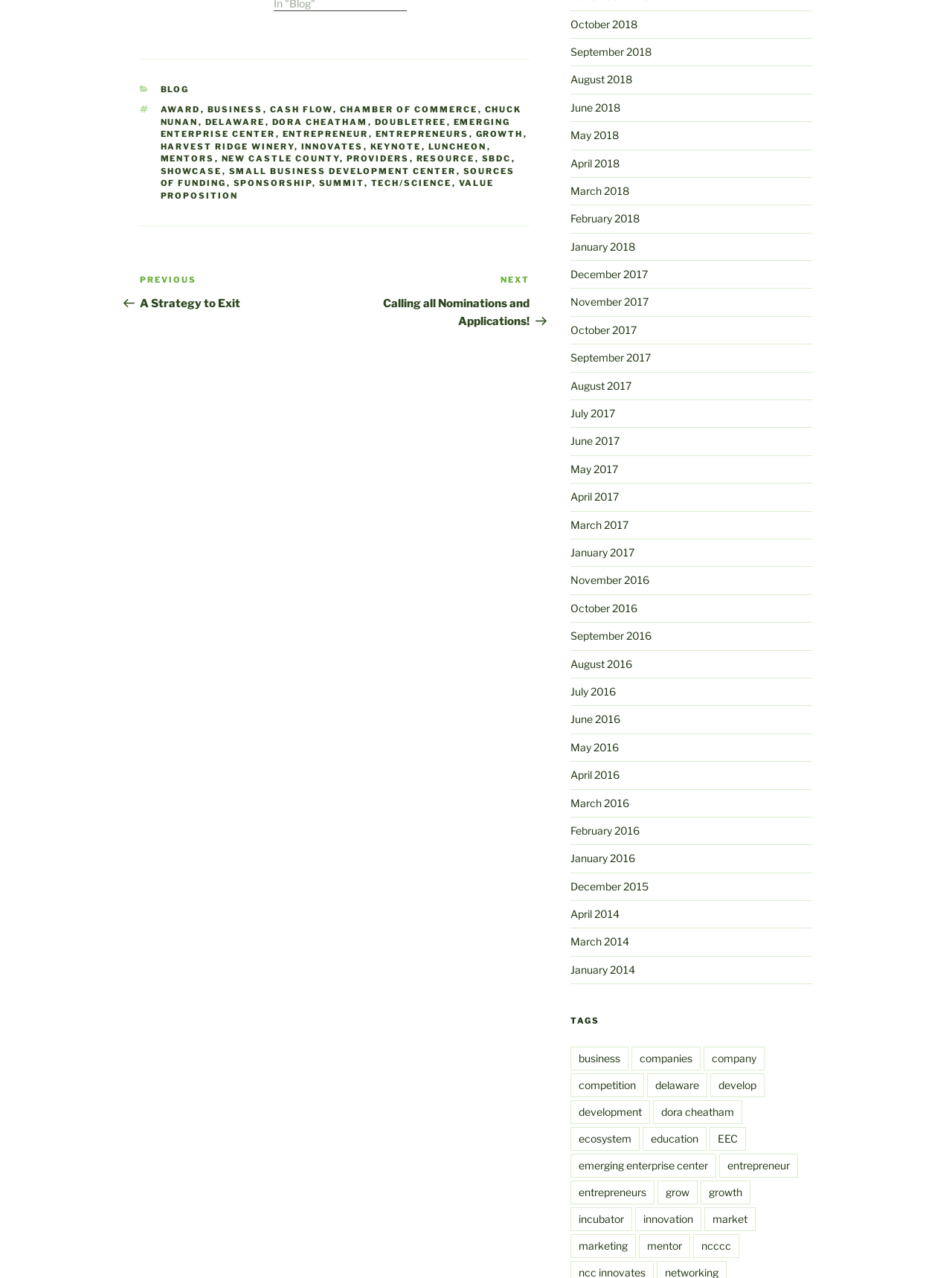Find the bounding box coordinates of the clickable element required to execute the following instruction: "Click on the 'BLOG' link". Provide the coordinates as four float numbers between 0 and 1, i.e., [left, top, right, bottom].

[0.168, 0.066, 0.199, 0.074]